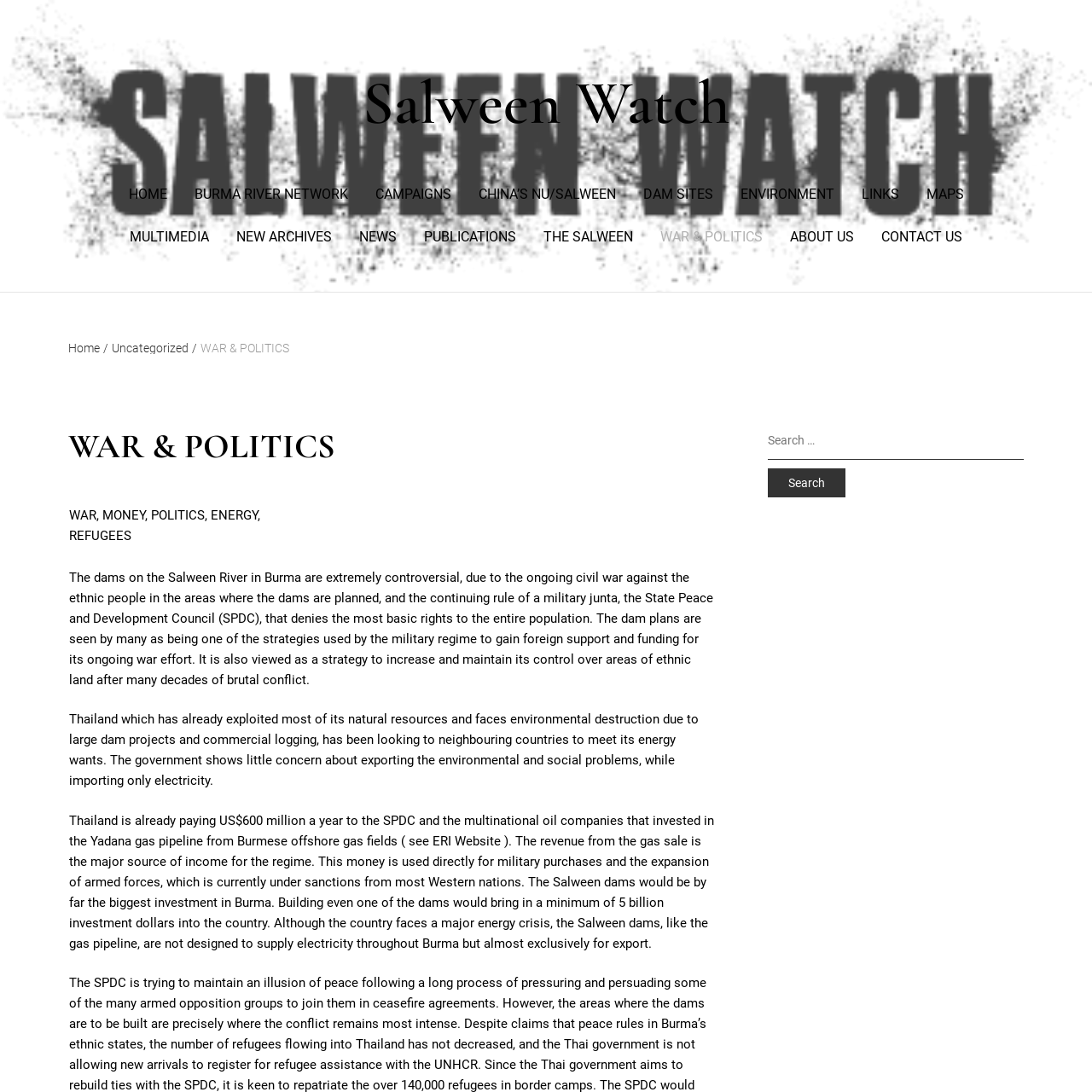What is the last link on the top navigation bar?
Please answer the question with a single word or phrase, referencing the image.

CONTACT US